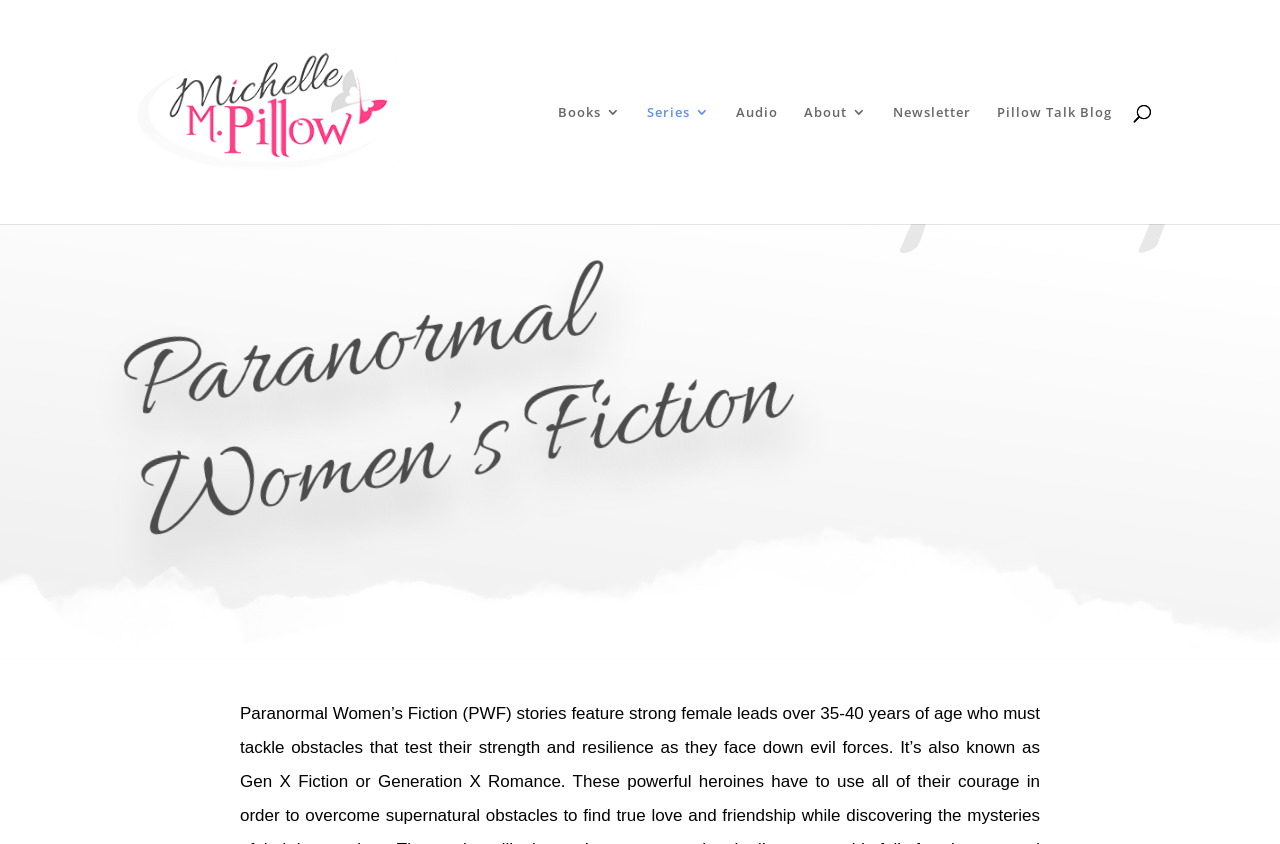Find the bounding box coordinates of the element to click in order to complete the given instruction: "search for something."

[0.1, 0.0, 0.9, 0.001]